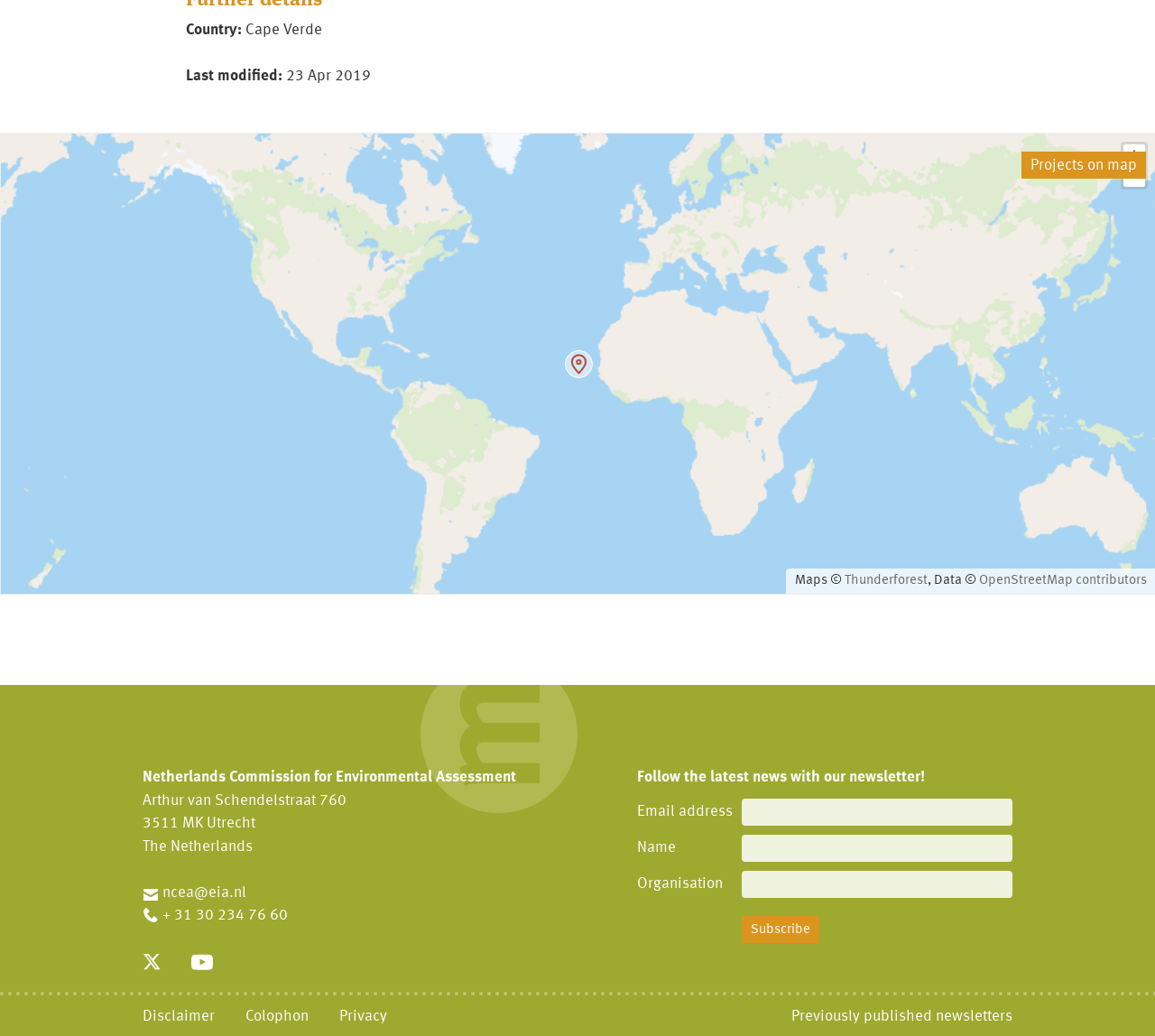Can you specify the bounding box coordinates for the region that should be clicked to fulfill this instruction: "Enter email address".

[0.642, 0.77, 0.877, 0.797]